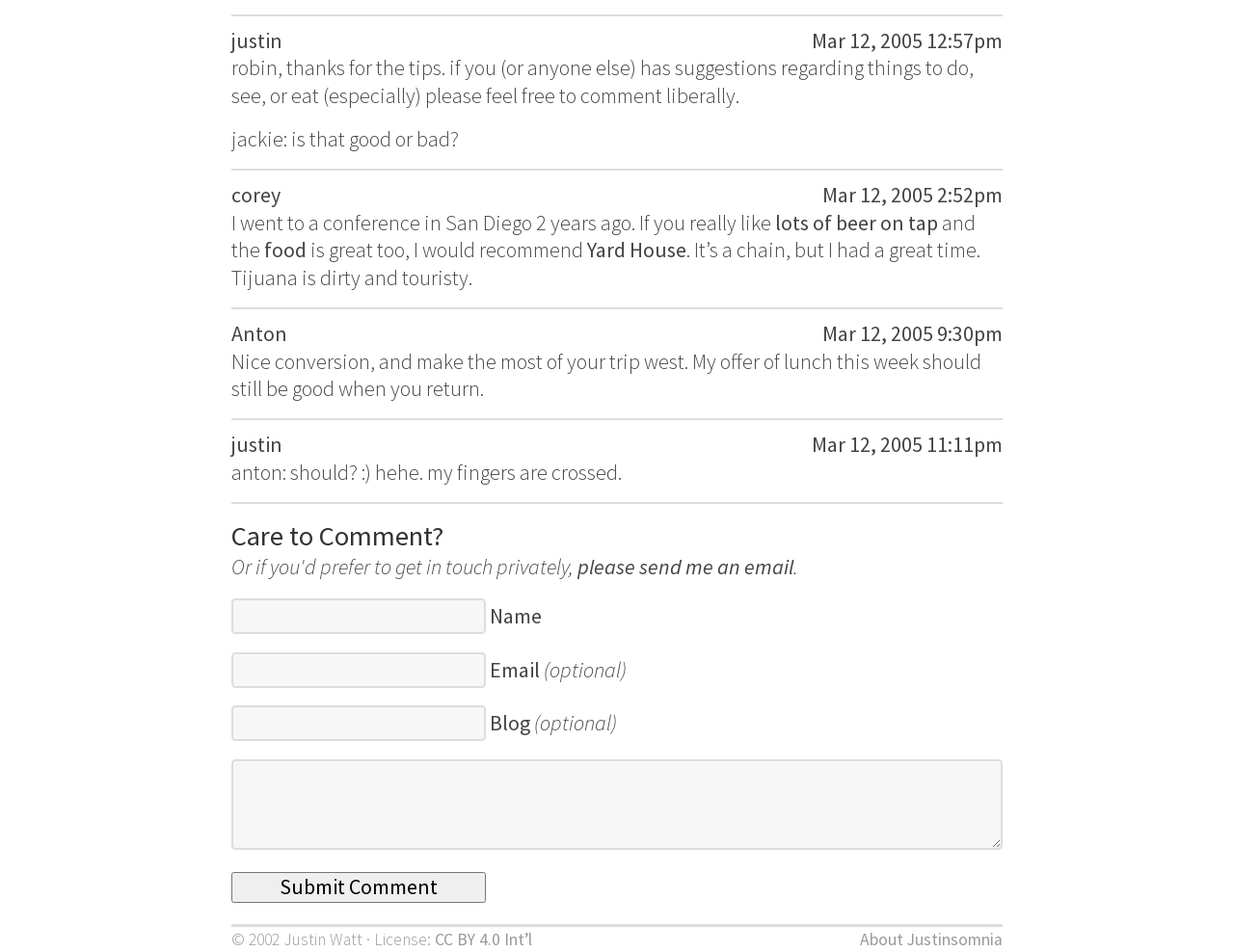Determine the bounding box coordinates of the clickable area required to perform the following instruction: "submit your comment". The coordinates should be represented as four float numbers between 0 and 1: [left, top, right, bottom].

[0.188, 0.916, 0.394, 0.948]